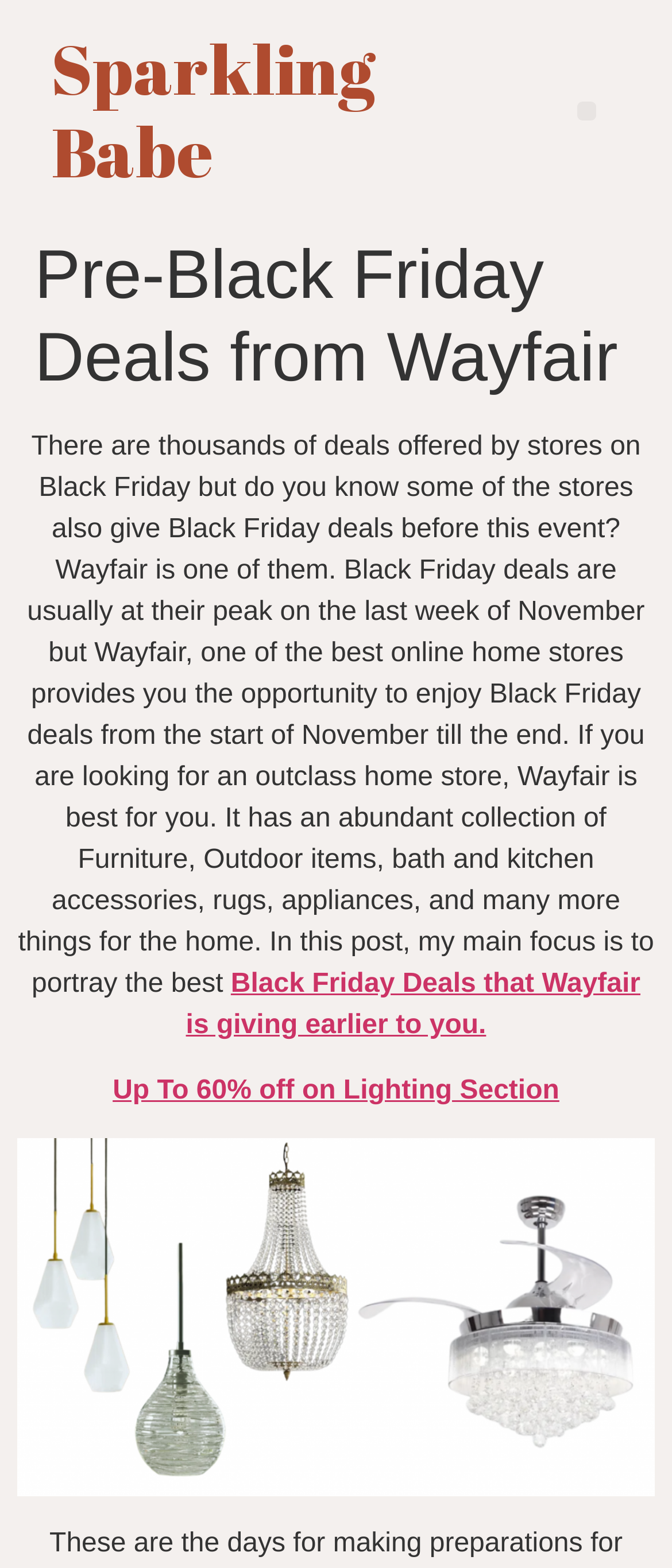What is the discount offered on the Lighting Section?
Using the image as a reference, answer the question with a short word or phrase.

Up To 60% off